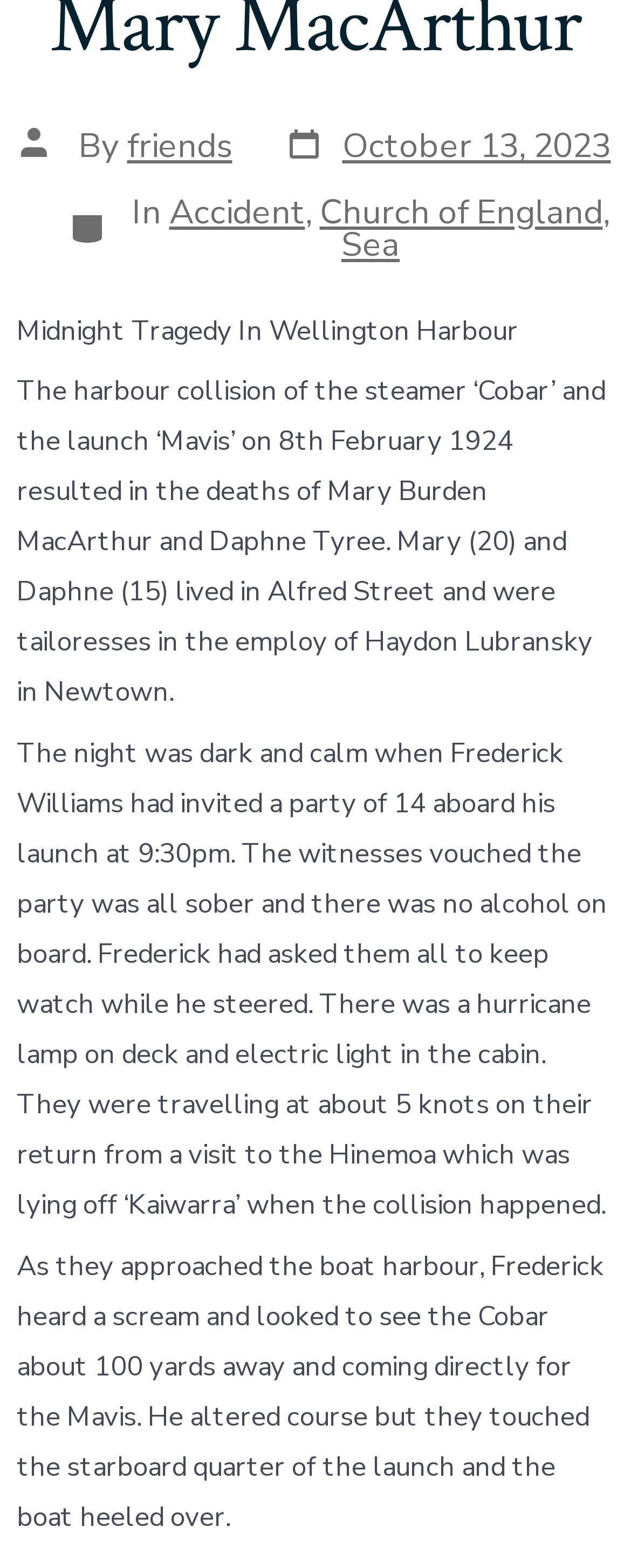Find the bounding box coordinates for the element described here: "Sea".

[0.541, 0.142, 0.633, 0.171]